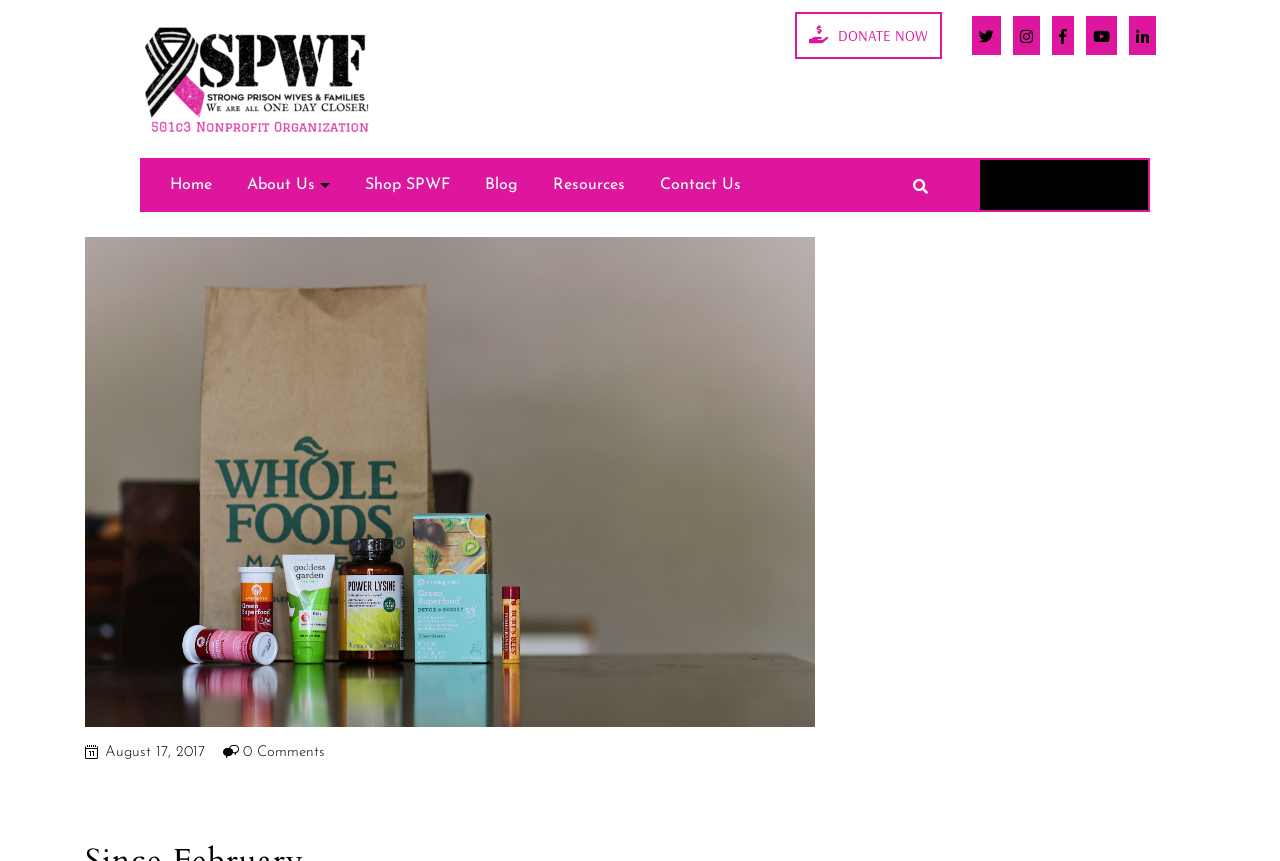How many navigation links are there at the top of the page?
Using the screenshot, give a one-word or short phrase answer.

7